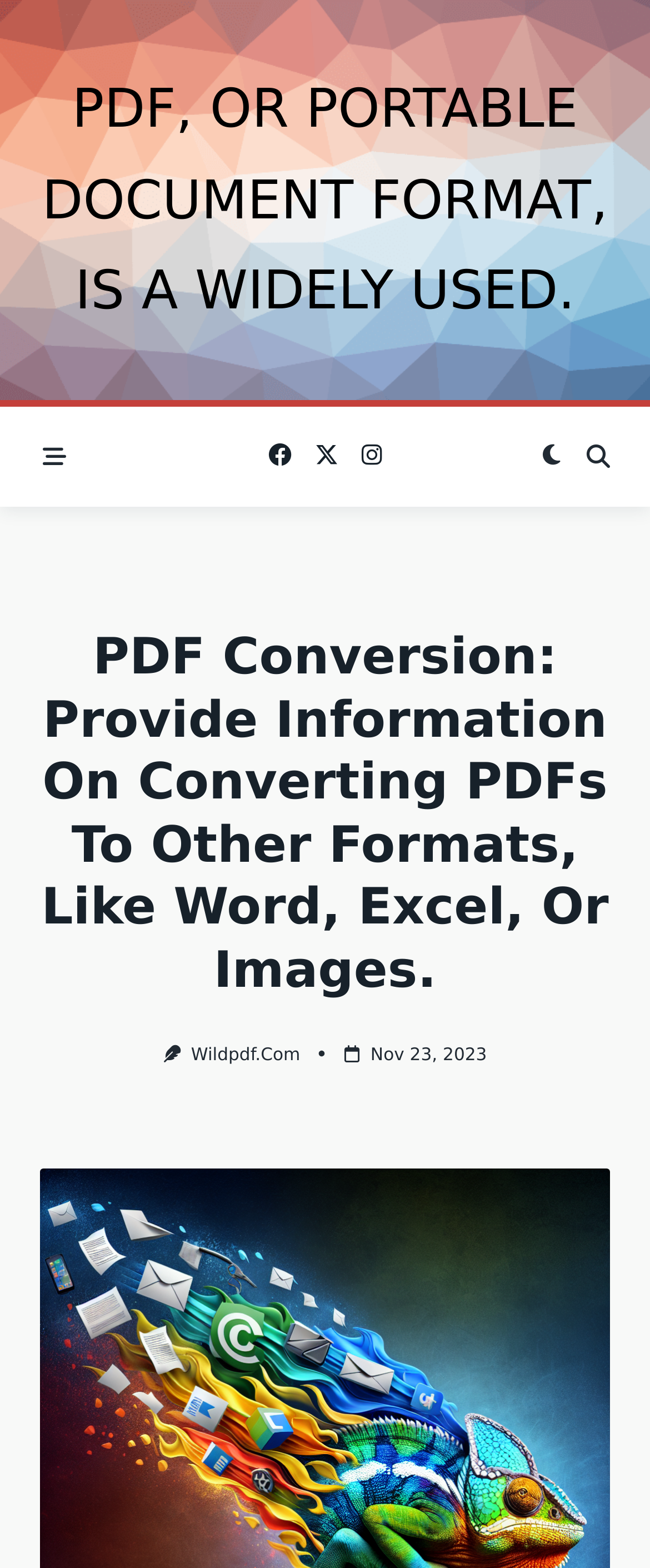Provide your answer in a single word or phrase: 
How many social media links are present on this webpage?

4